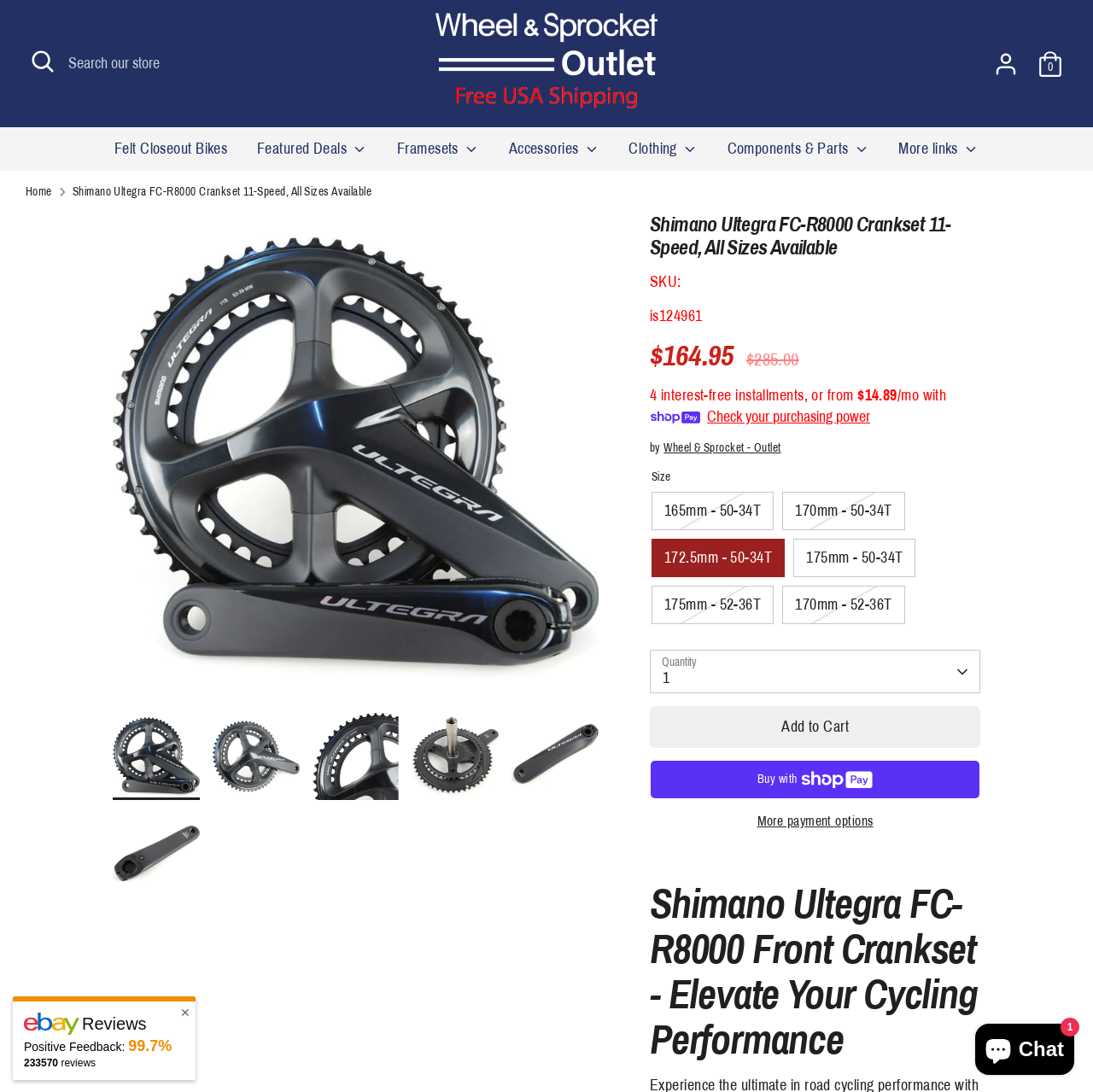Review the image closely and give a comprehensive answer to the question: What is the payment method accepted?

The payment method accepted can be determined by looking at the bottom section of the webpage where it is mentioned as 'Payment methods accepted' and multiple options such as 'American Express' are shown.